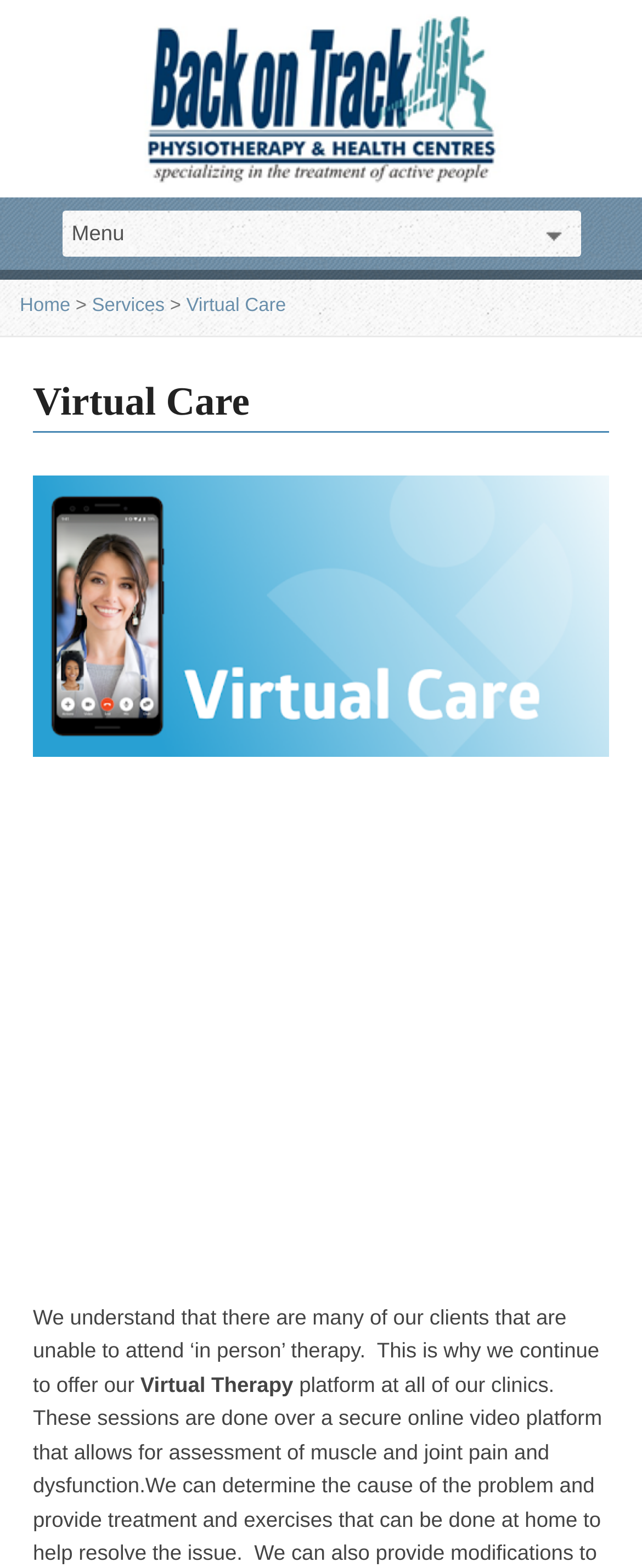Kindly respond to the following question with a single word or a brief phrase: 
Is the webpage related to healthcare?

Yes